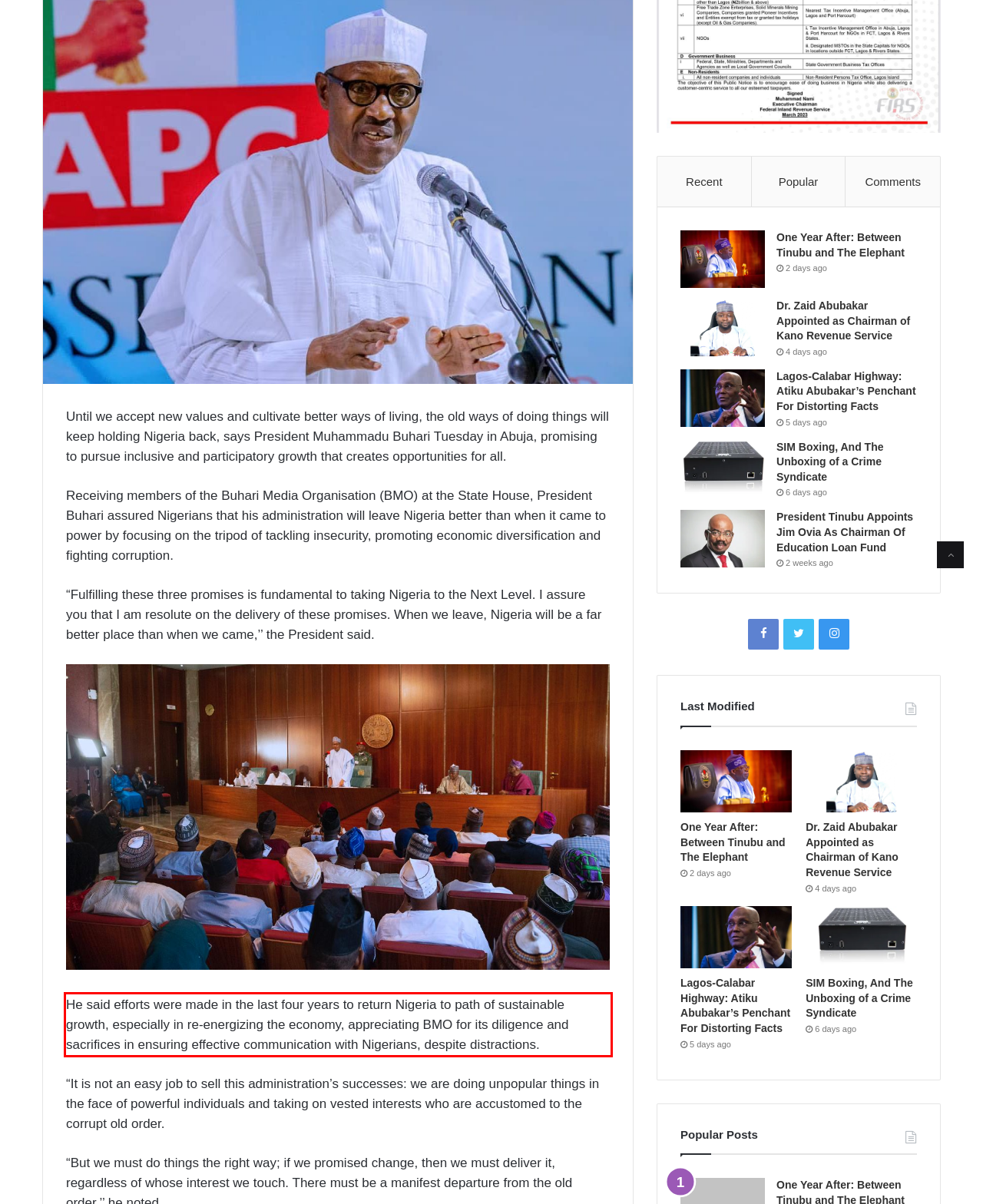Please recognize and transcribe the text located inside the red bounding box in the webpage image.

He said efforts were made in the last four years to return Nigeria to path of sustainable growth, especially in re-energizing the economy, appreciating BMO for its diligence and sacrifices in ensuring effective communication with Nigerians, despite distractions.